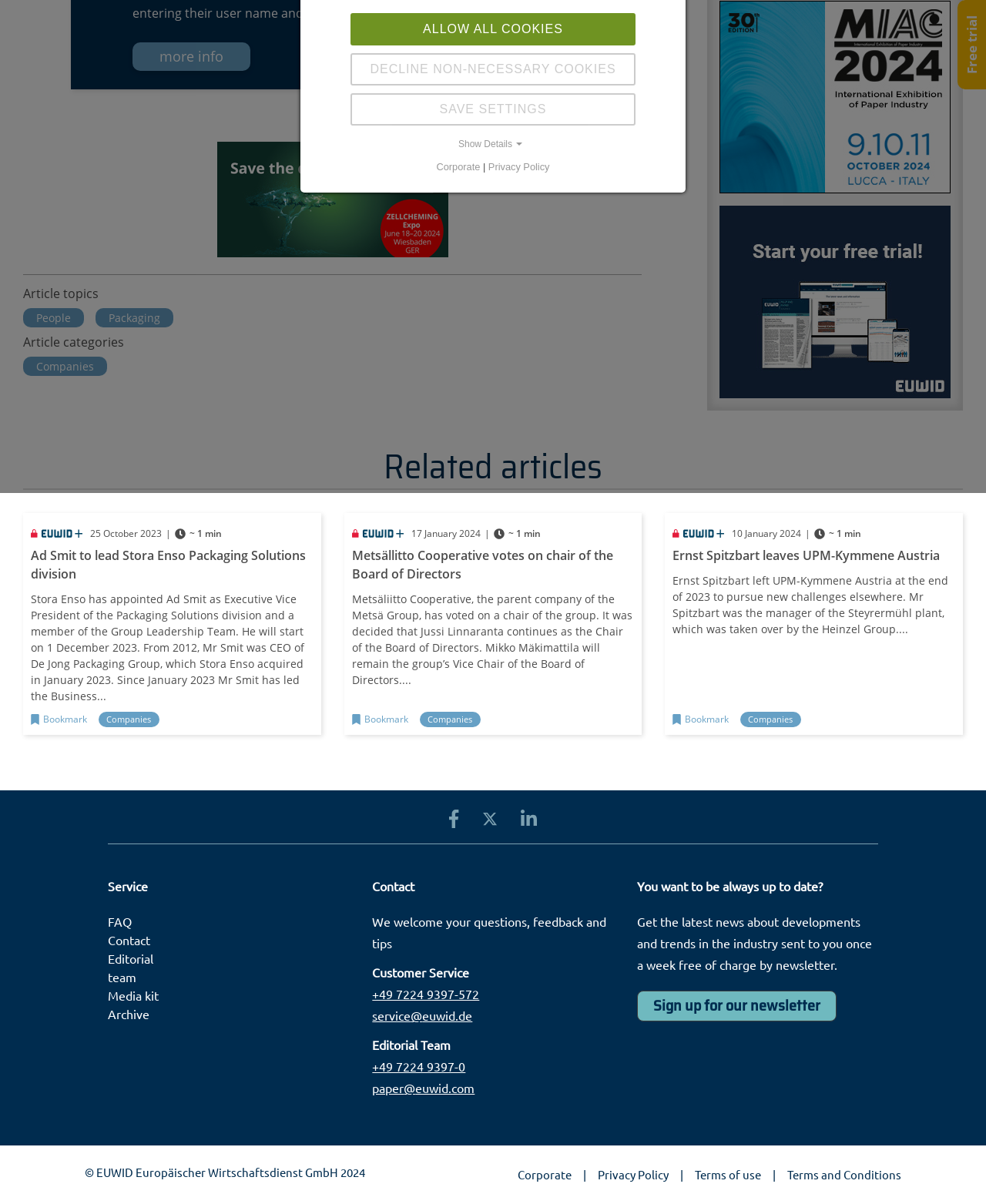Identify the bounding box for the element characterized by the following description: "Show Details Close Details".

[0.317, 0.114, 0.683, 0.125]